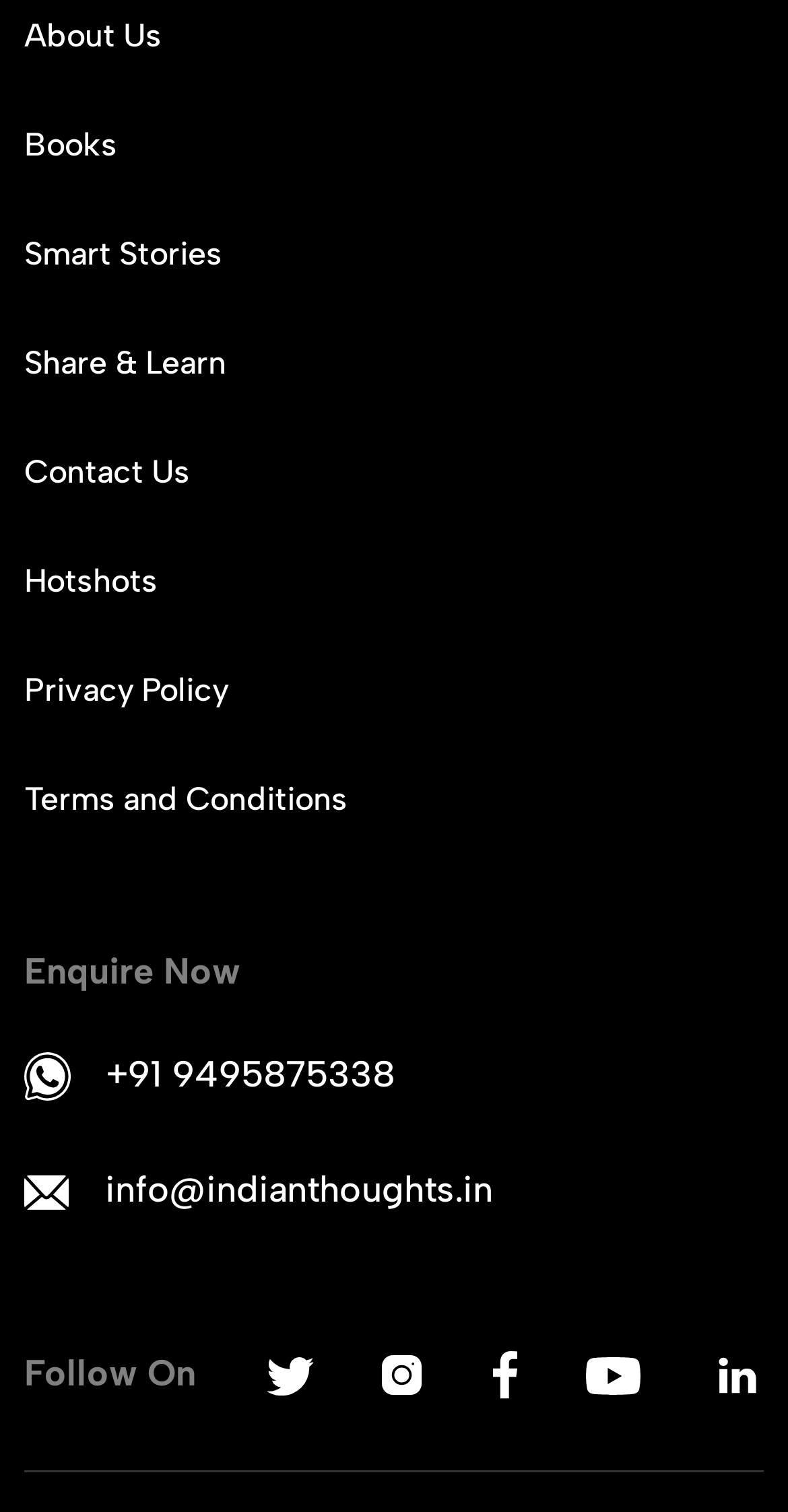Provide the bounding box coordinates of the HTML element this sentence describes: "Privacy Policy". The bounding box coordinates consist of four float numbers between 0 and 1, i.e., [left, top, right, bottom].

[0.031, 0.441, 0.29, 0.473]